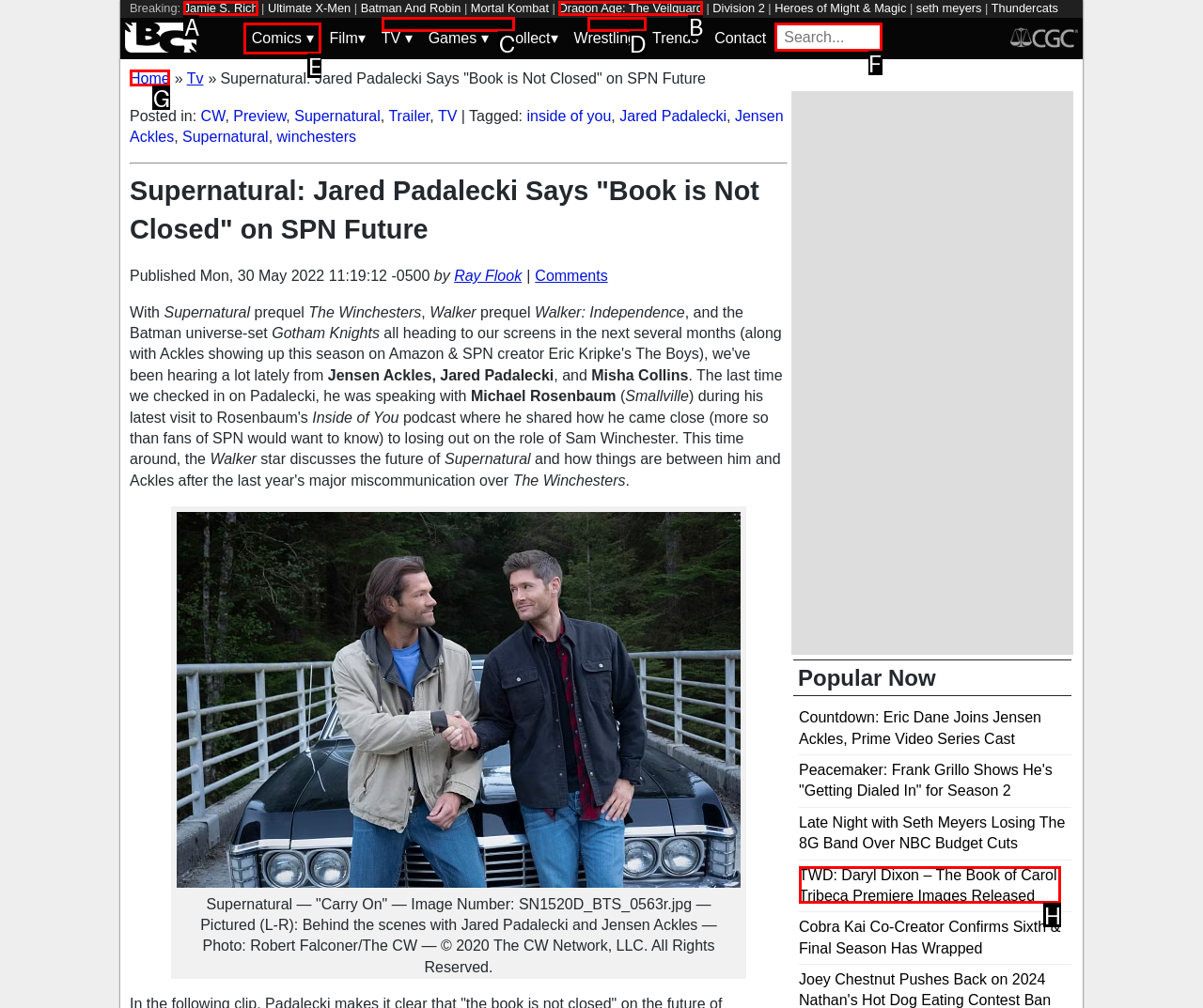Determine which option should be clicked to carry out this task: Search for something
State the letter of the correct choice from the provided options.

F